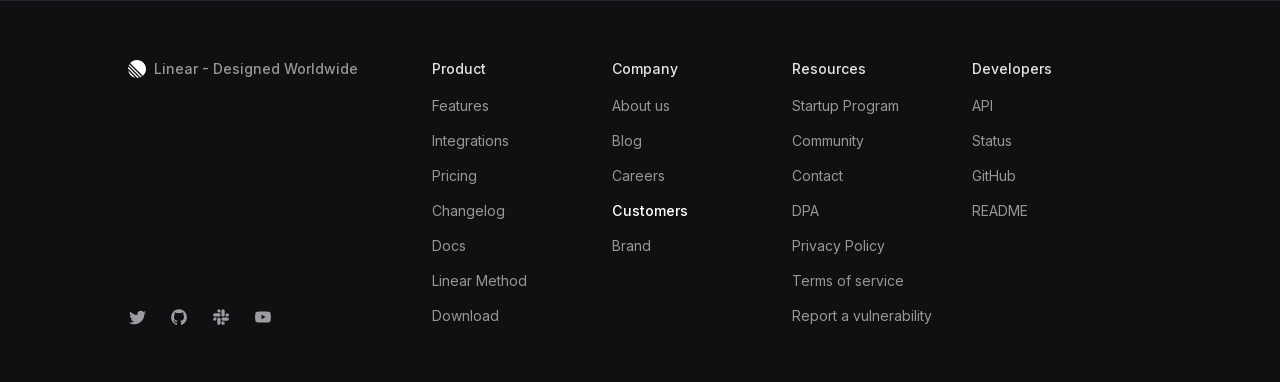Please determine the bounding box coordinates of the area that needs to be clicked to complete this task: 'Read the terms of service'. The coordinates must be four float numbers between 0 and 1, formatted as [left, top, right, bottom].

[0.619, 0.713, 0.706, 0.758]